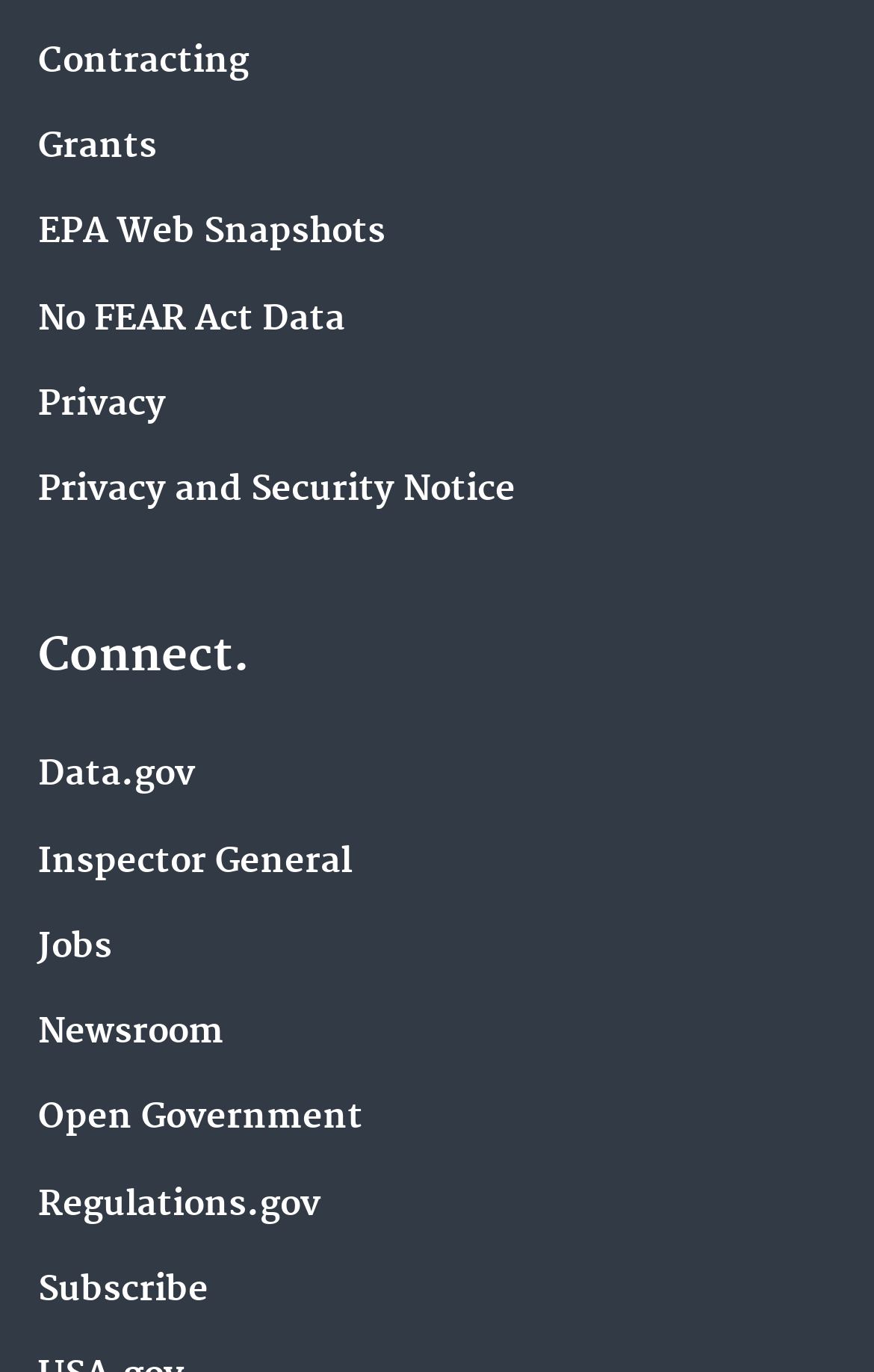What is the first link that starts with 'P'?
Refer to the image and provide a concise answer in one word or phrase.

Privacy